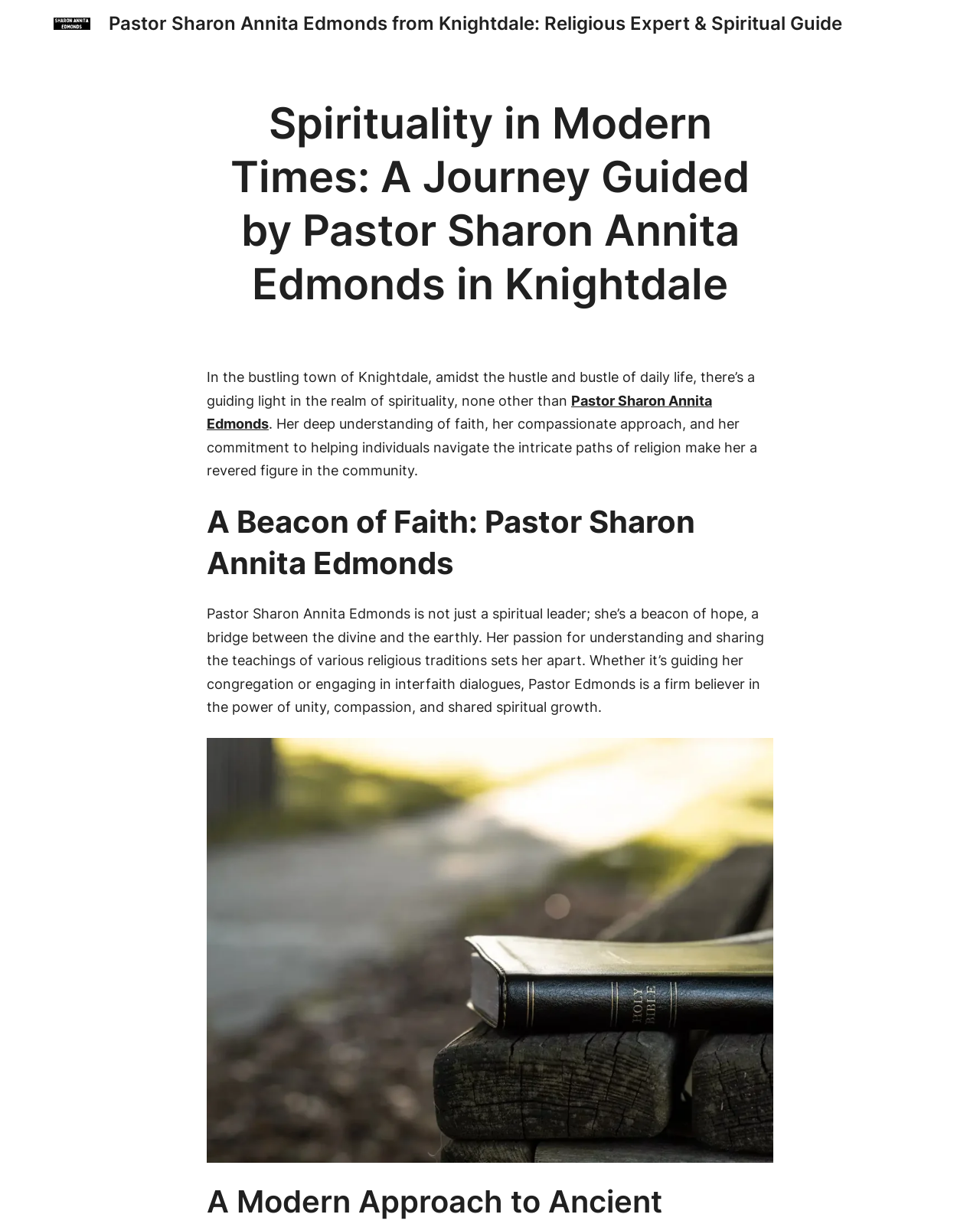What is Pastor Edmonds' approach to faith?
Refer to the image and offer an in-depth and detailed answer to the question.

According to the webpage, Pastor Edmonds has a compassionate approach to faith, as mentioned in the static text 'Her deep understanding of faith, her compassionate approach, and her commitment to helping individuals navigate the intricate paths of religion make her a revered figure in the community'.